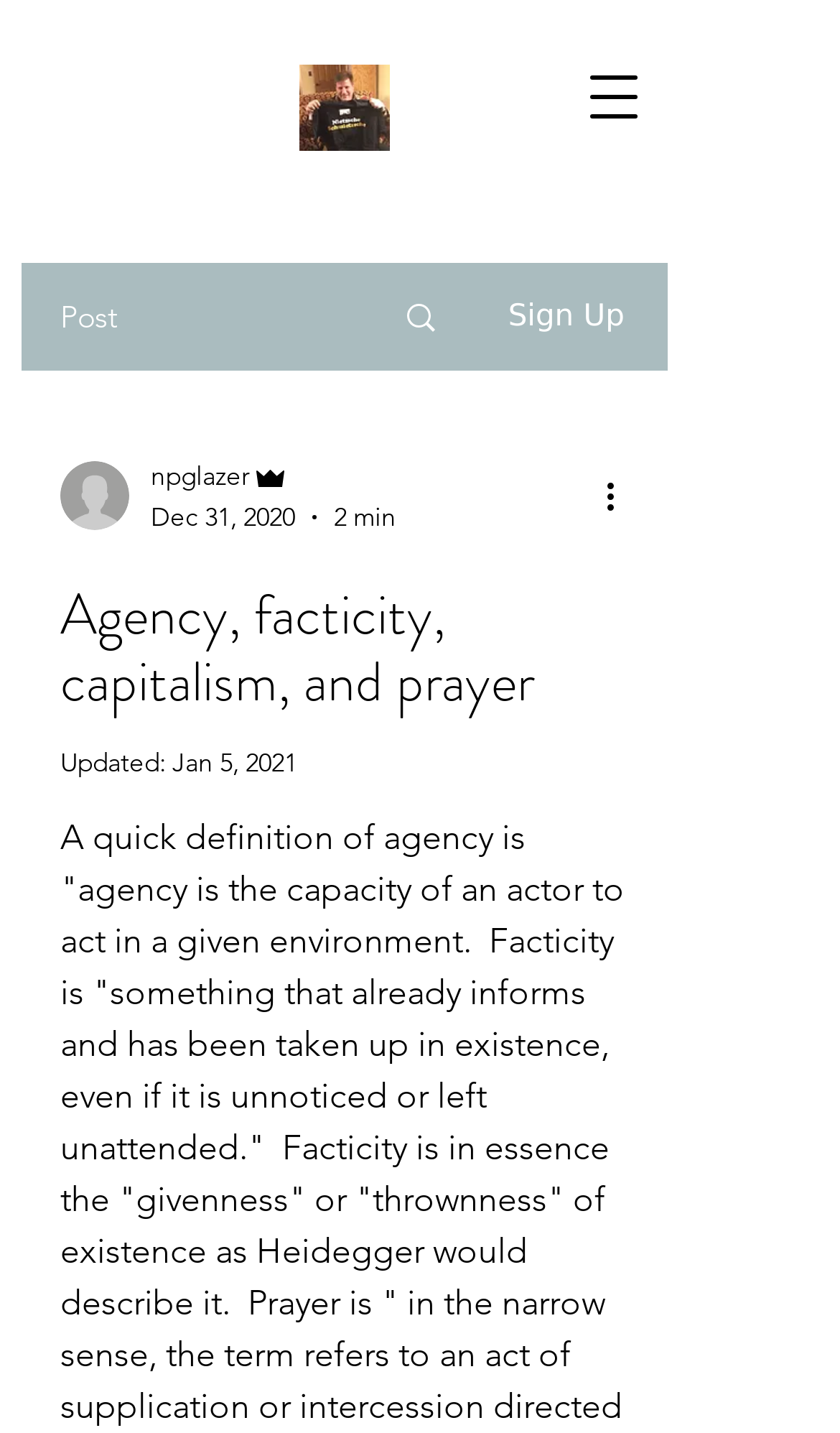When was the post updated?
Answer with a single word or phrase, using the screenshot for reference.

Jan 5, 2021